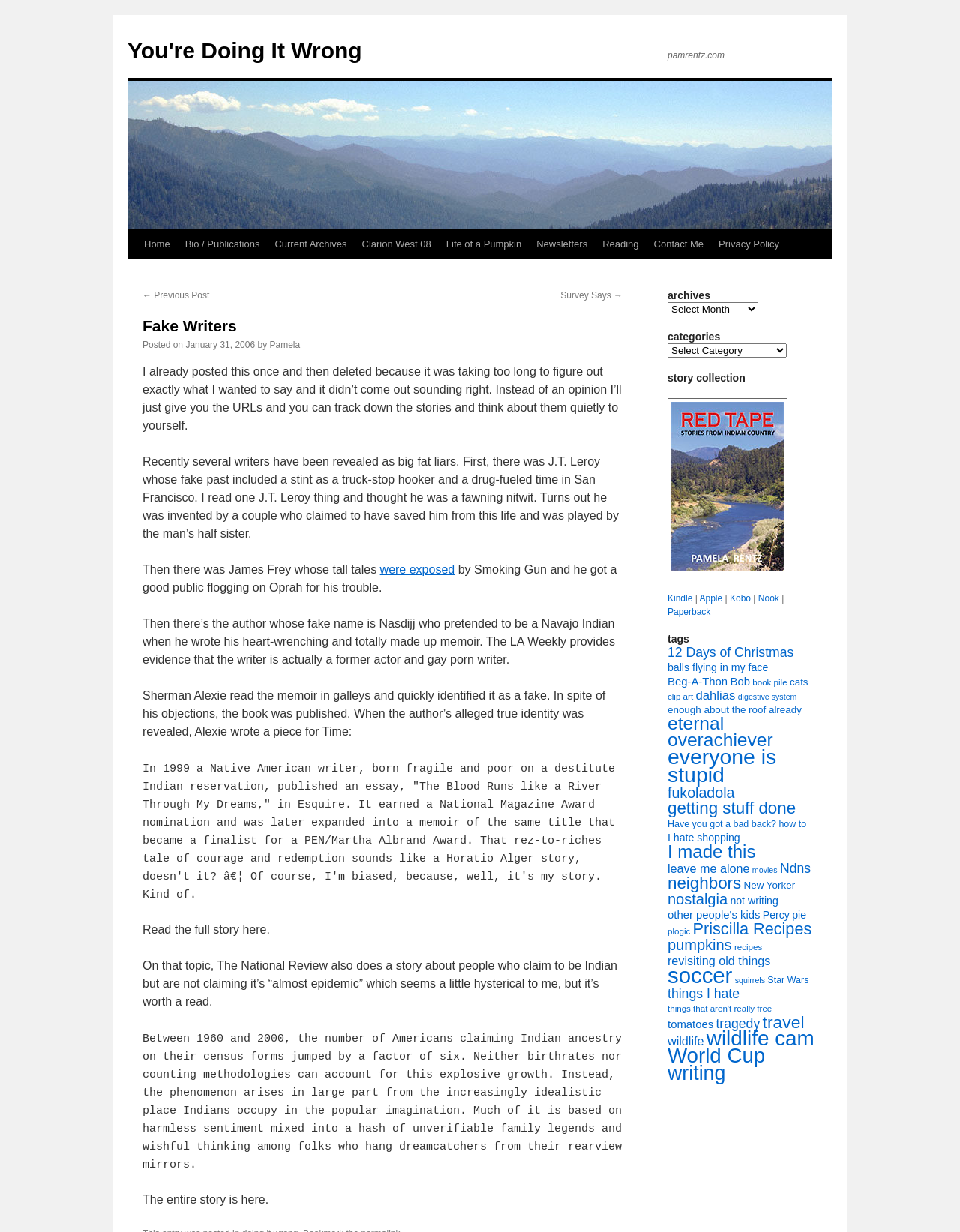Can you find the bounding box coordinates for the element to click on to achieve the instruction: "Go to the 'Contact Me' page"?

[0.673, 0.187, 0.741, 0.21]